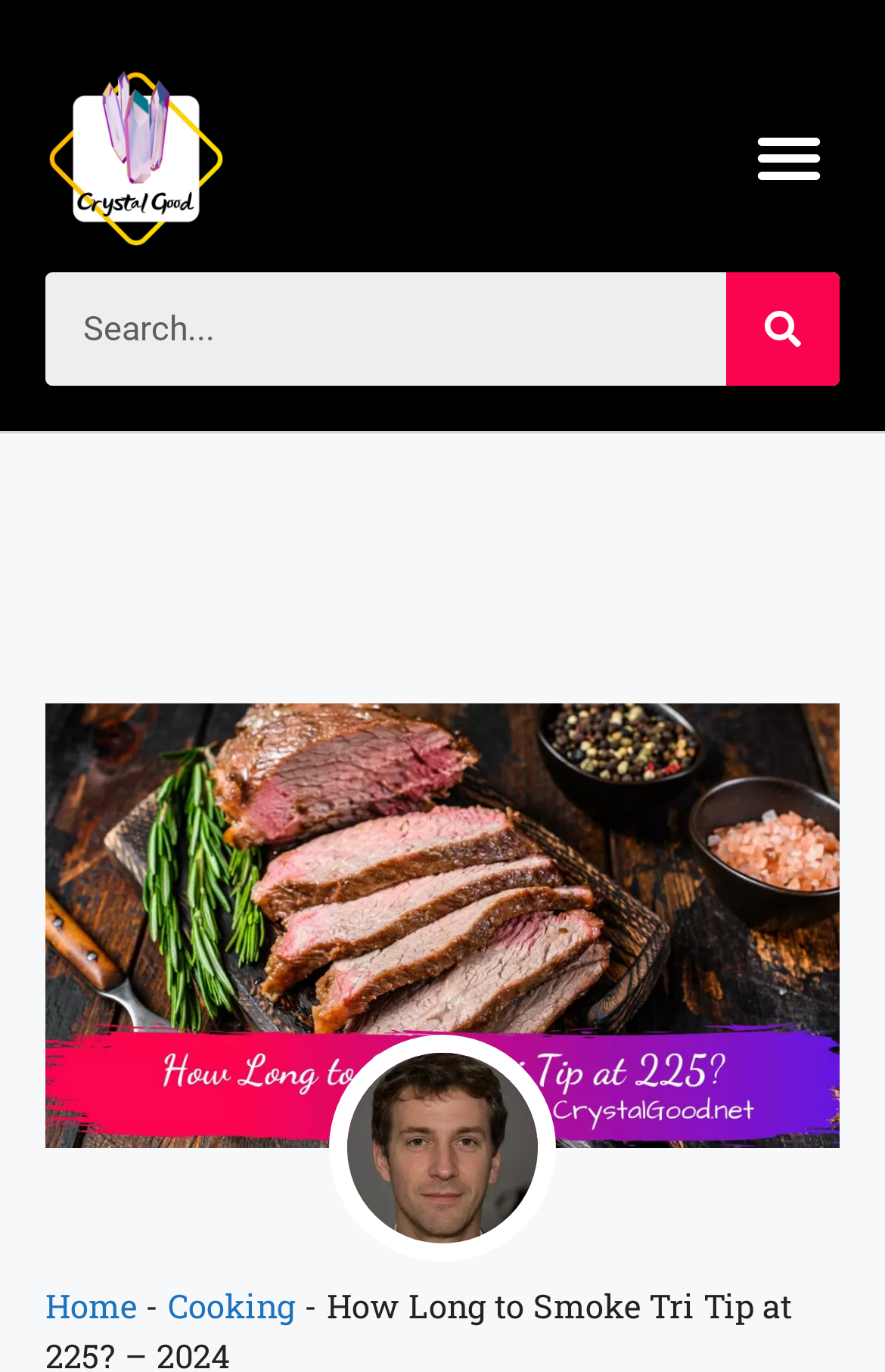Give a concise answer of one word or phrase to the question: 
What is the logo on the top left corner?

Crystal Good